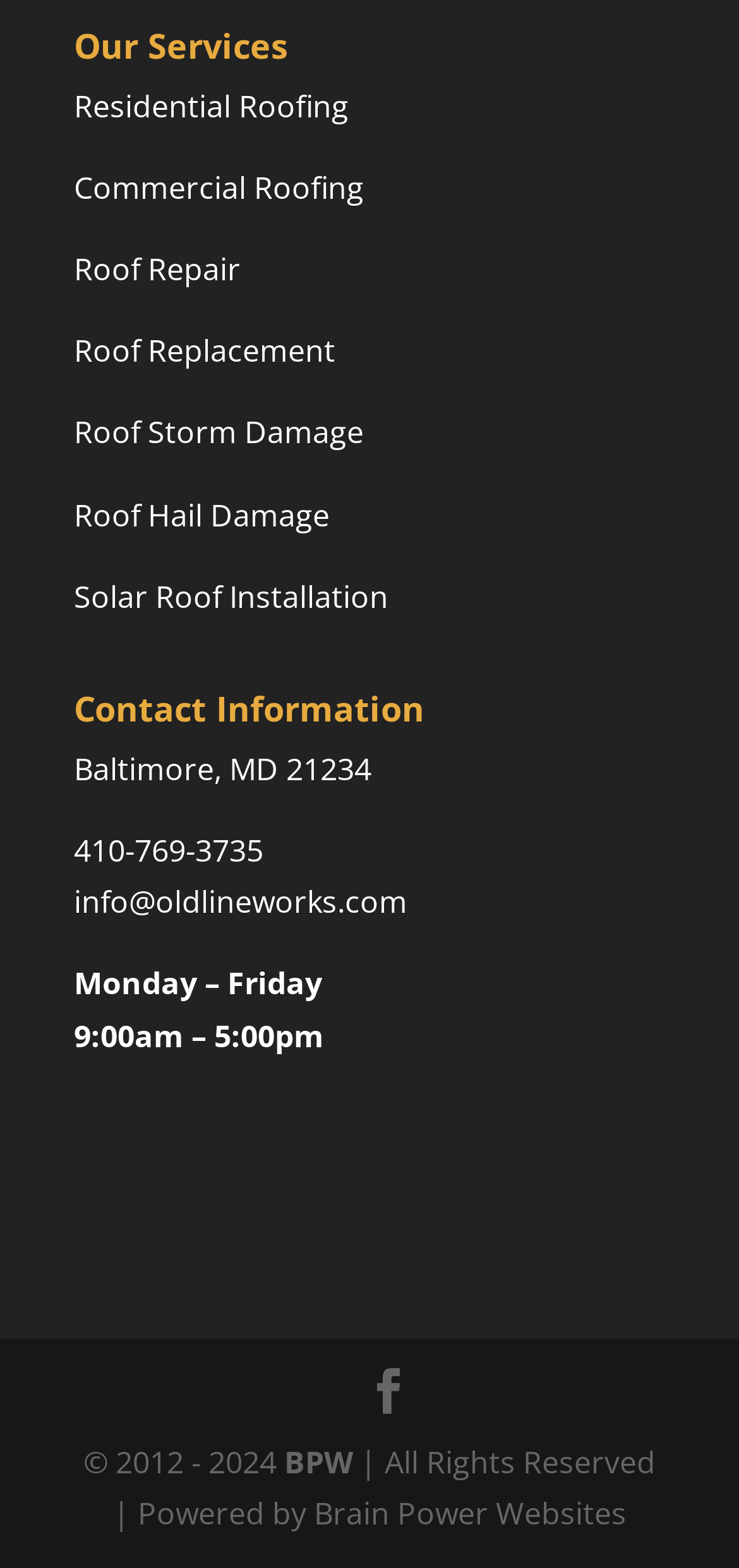Can you pinpoint the bounding box coordinates for the clickable element required for this instruction: "Email info@oldlineworks.com"? The coordinates should be four float numbers between 0 and 1, i.e., [left, top, right, bottom].

[0.1, 0.562, 0.551, 0.588]